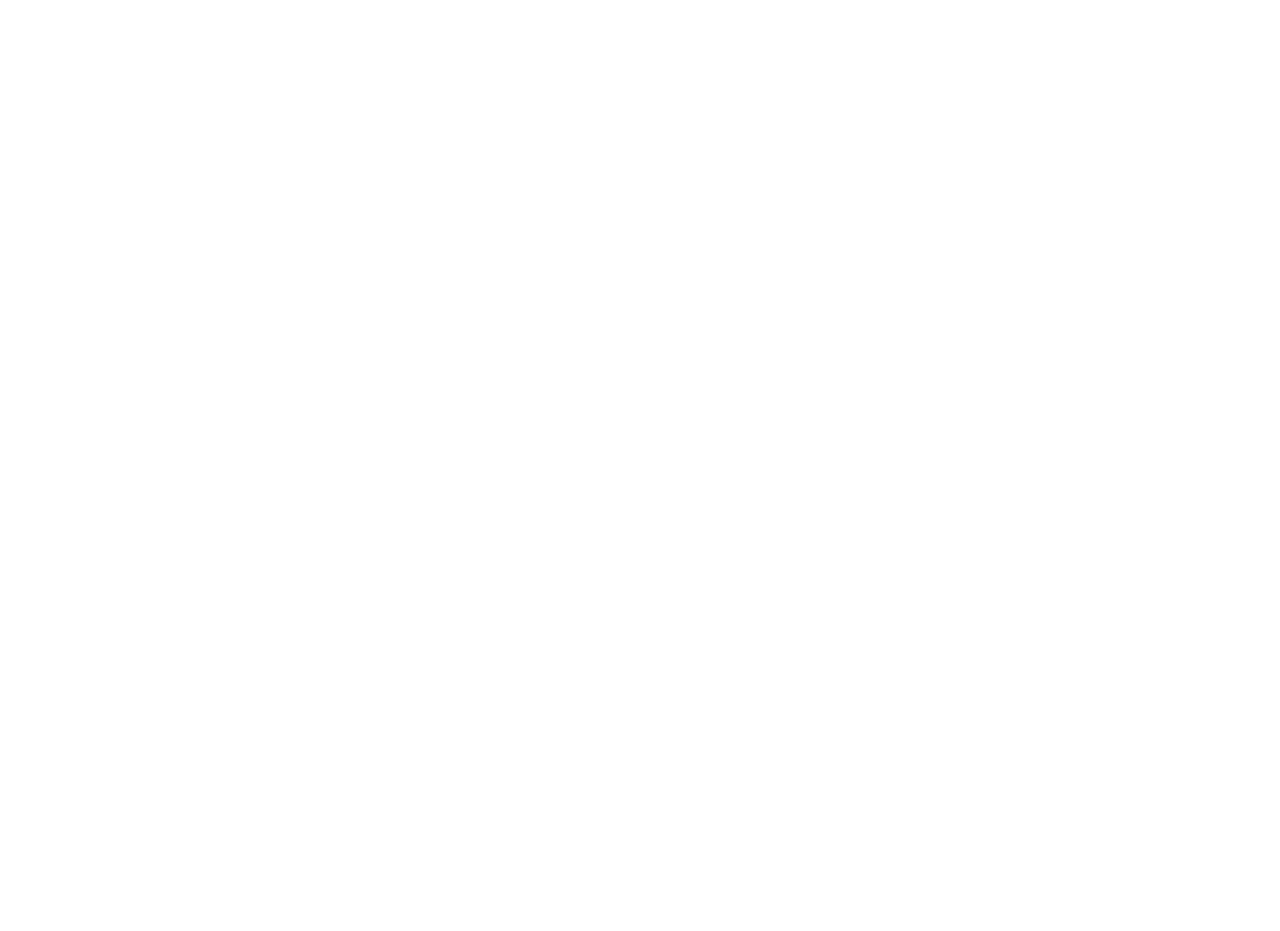What is the copyright symbol?
Based on the visual details in the image, please answer the question thoroughly.

The copyright symbol is located at the bottom of the page, above the disclaimer and about this website links.